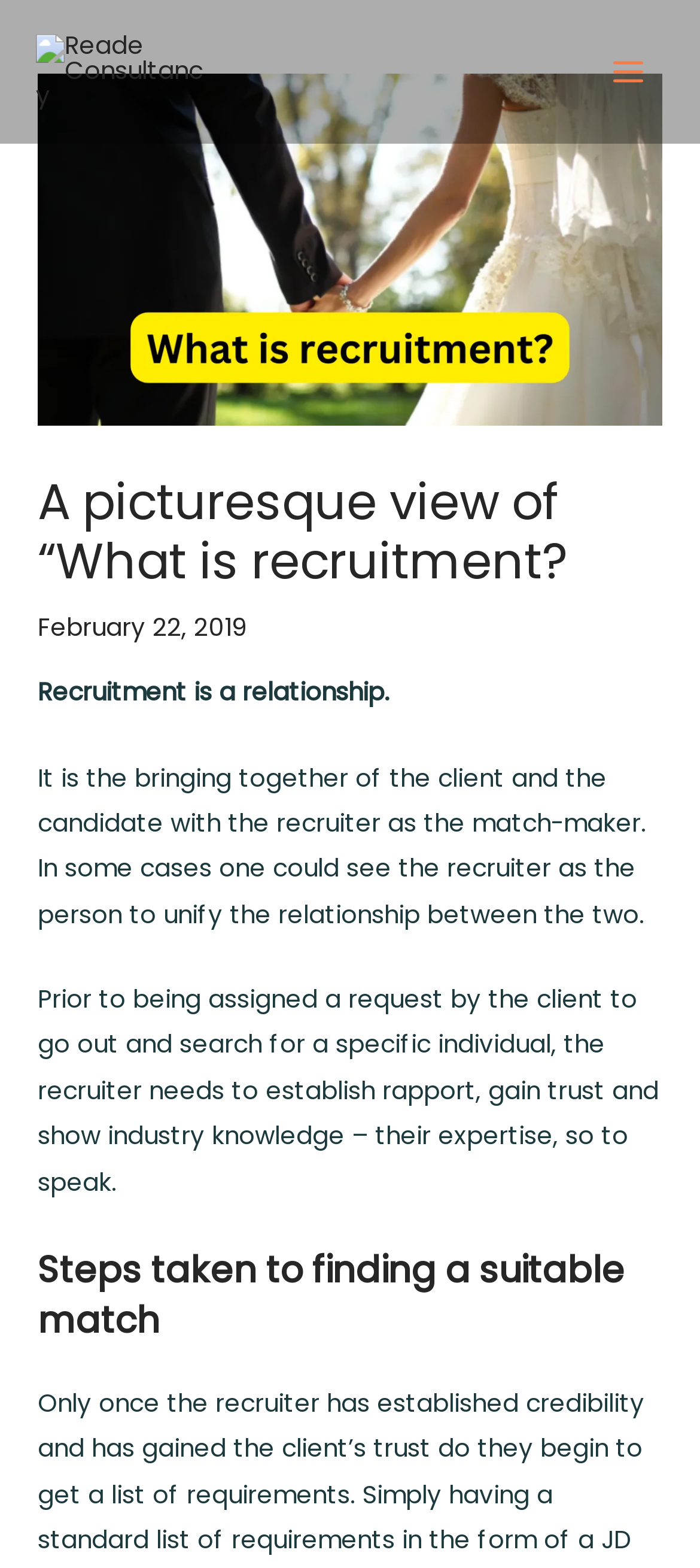What is the date of the article?
We need a detailed and exhaustive answer to the question. Please elaborate.

The date of the article can be found below the main heading, where it is written as 'February 22, 2019' in a static text format.